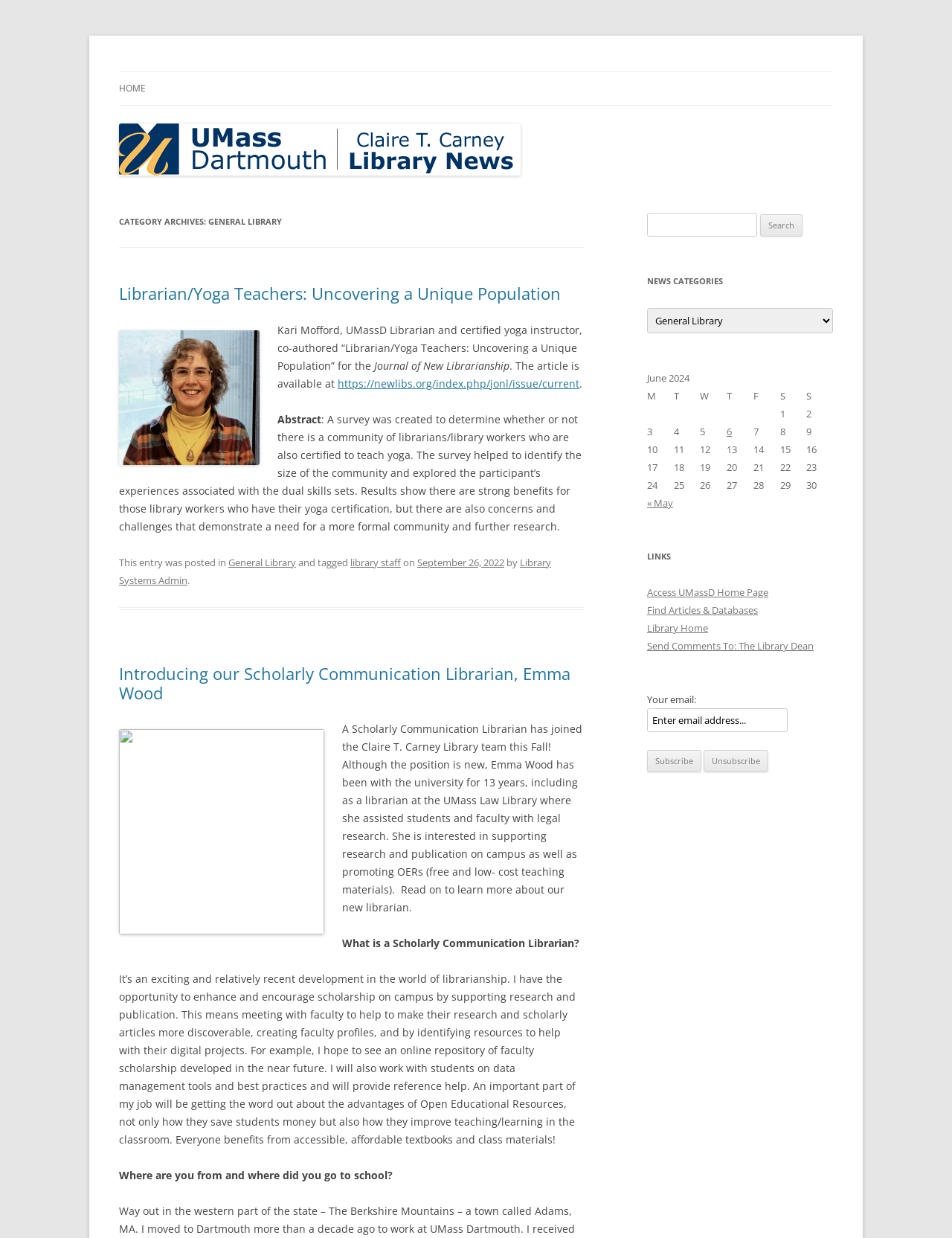Please identify the bounding box coordinates of the area that needs to be clicked to fulfill the following instruction: "Read about Librarian/Yoga Teachers."

[0.125, 0.228, 0.589, 0.246]